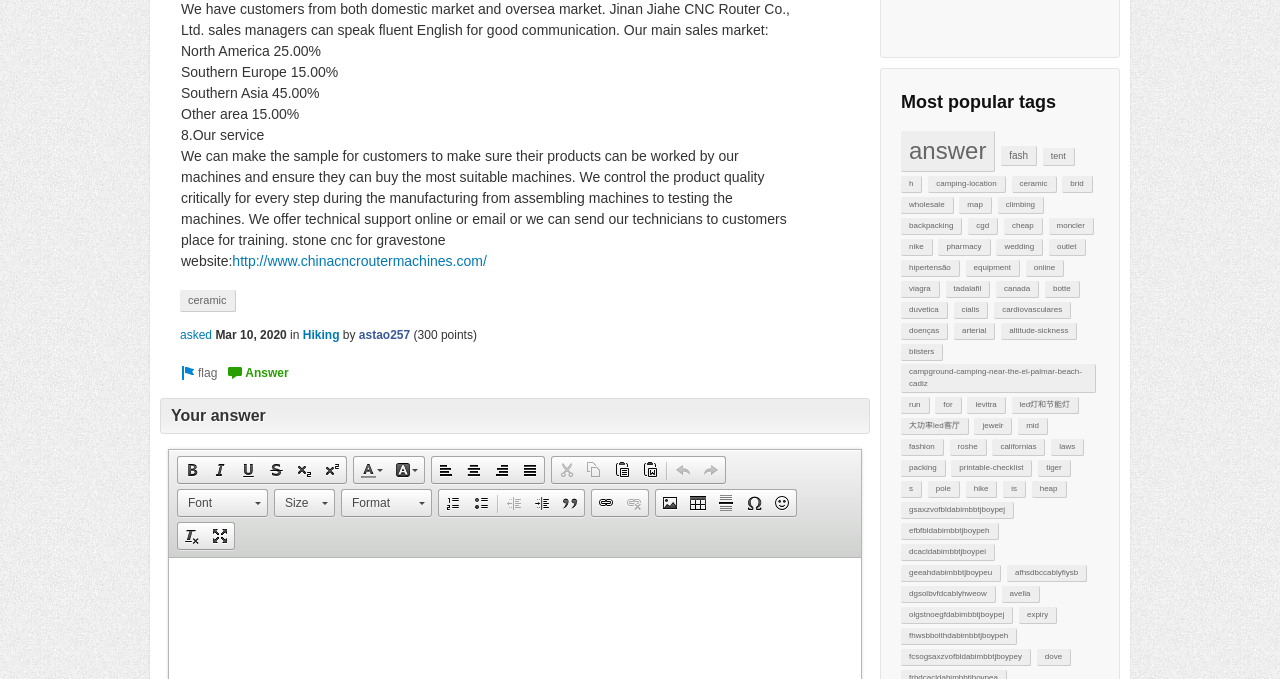Find the bounding box coordinates of the element to click in order to complete this instruction: "open Exeter link". The bounding box coordinates must be four float numbers between 0 and 1, denoted as [left, top, right, bottom].

None